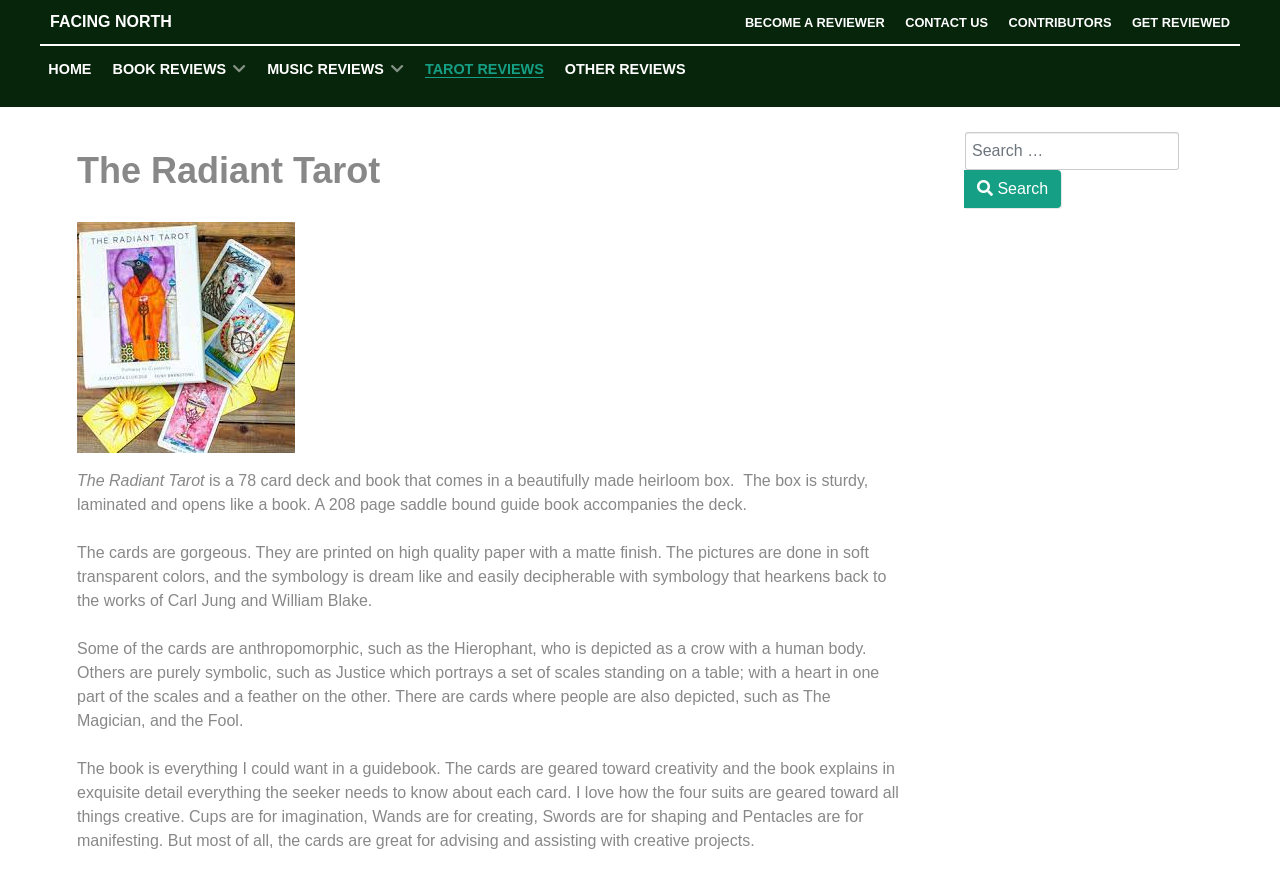Identify the bounding box coordinates of the area that should be clicked in order to complete the given instruction: "Go to FACING NORTH page". The bounding box coordinates should be four float numbers between 0 and 1, i.e., [left, top, right, bottom].

[0.039, 0.011, 0.258, 0.039]